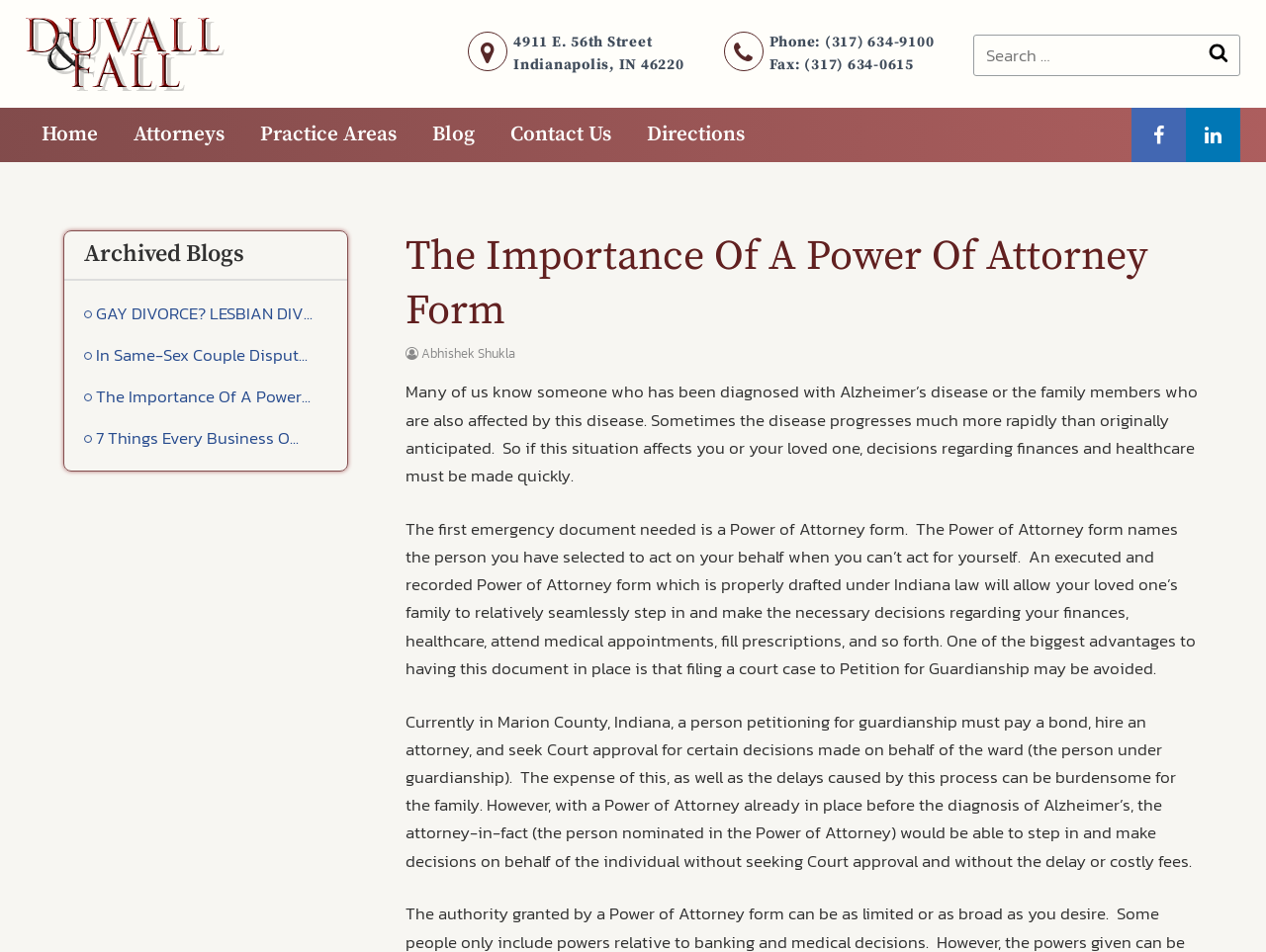Using the given description, provide the bounding box coordinates formatted as (top-left x, top-left y, bottom-right x, bottom-right y), with all values being floating point numbers between 0 and 1. Description: GAY DIVORCE? LESBIAN DIV...

[0.051, 0.307, 0.274, 0.351]